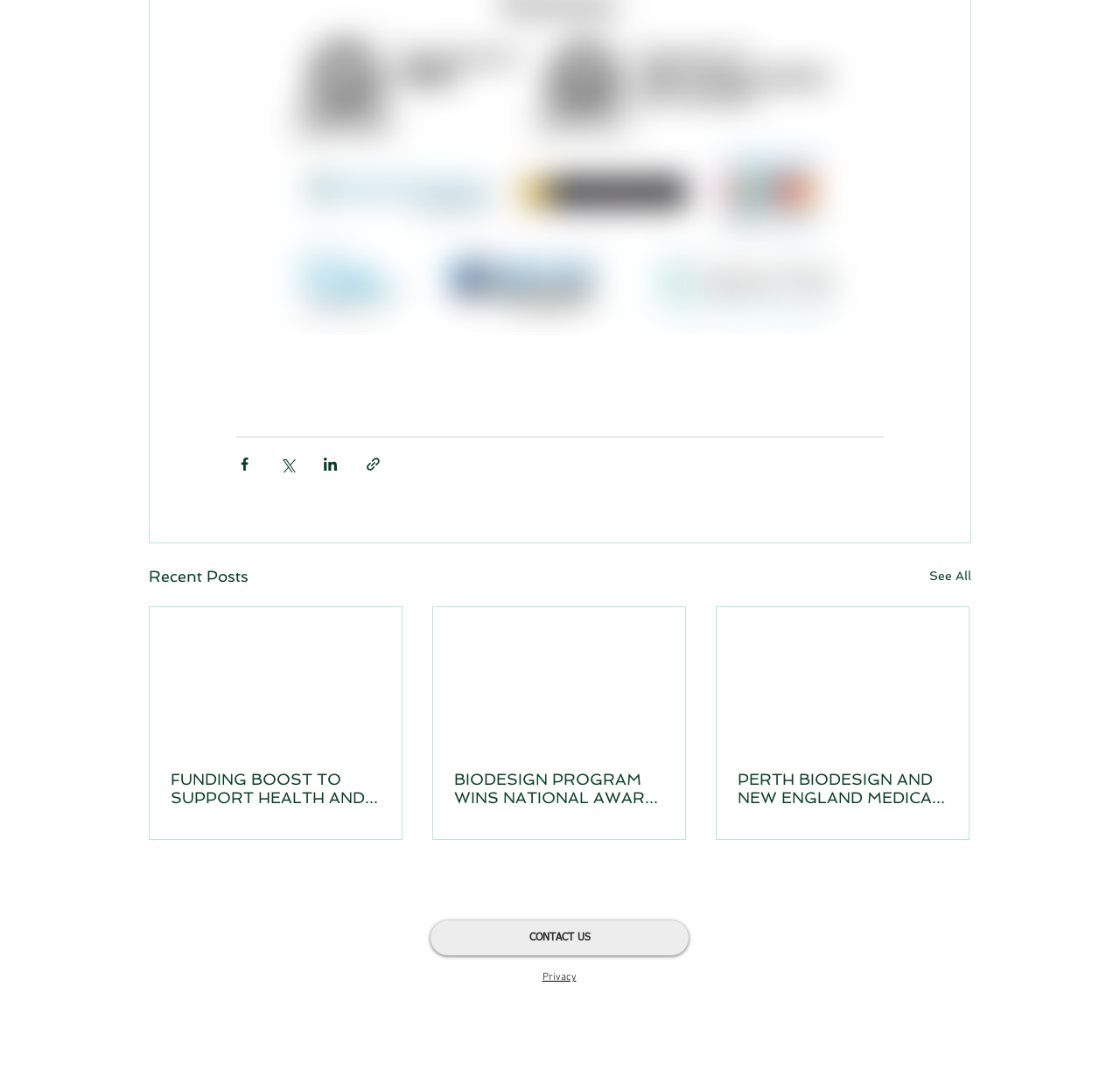Locate the bounding box coordinates of the area that needs to be clicked to fulfill the following instruction: "Contact us". The coordinates should be in the format of four float numbers between 0 and 1, namely [left, top, right, bottom].

[0.384, 0.844, 0.615, 0.876]